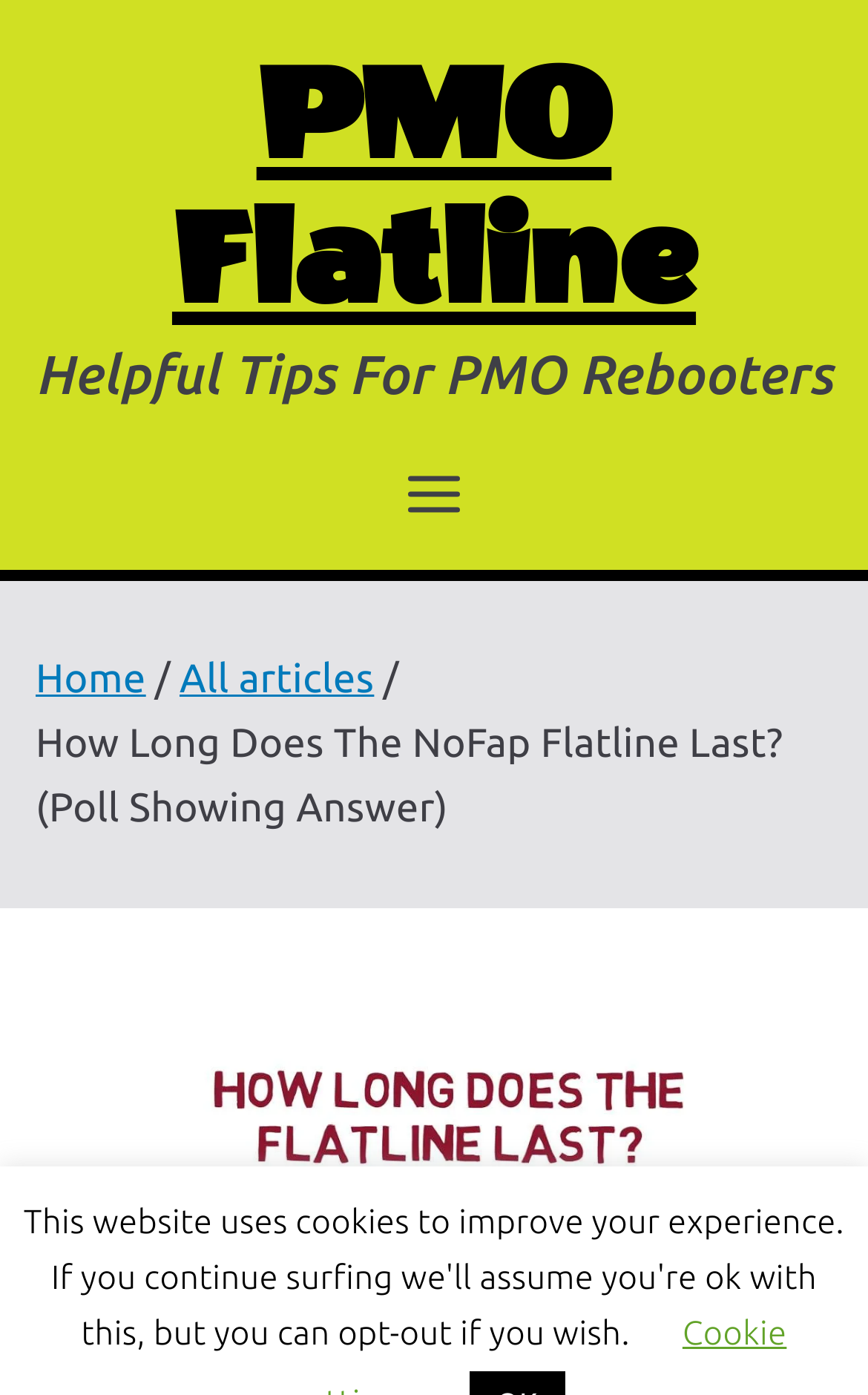How many links are in the breadcrumbs navigation?
Please provide a single word or phrase as your answer based on the image.

2